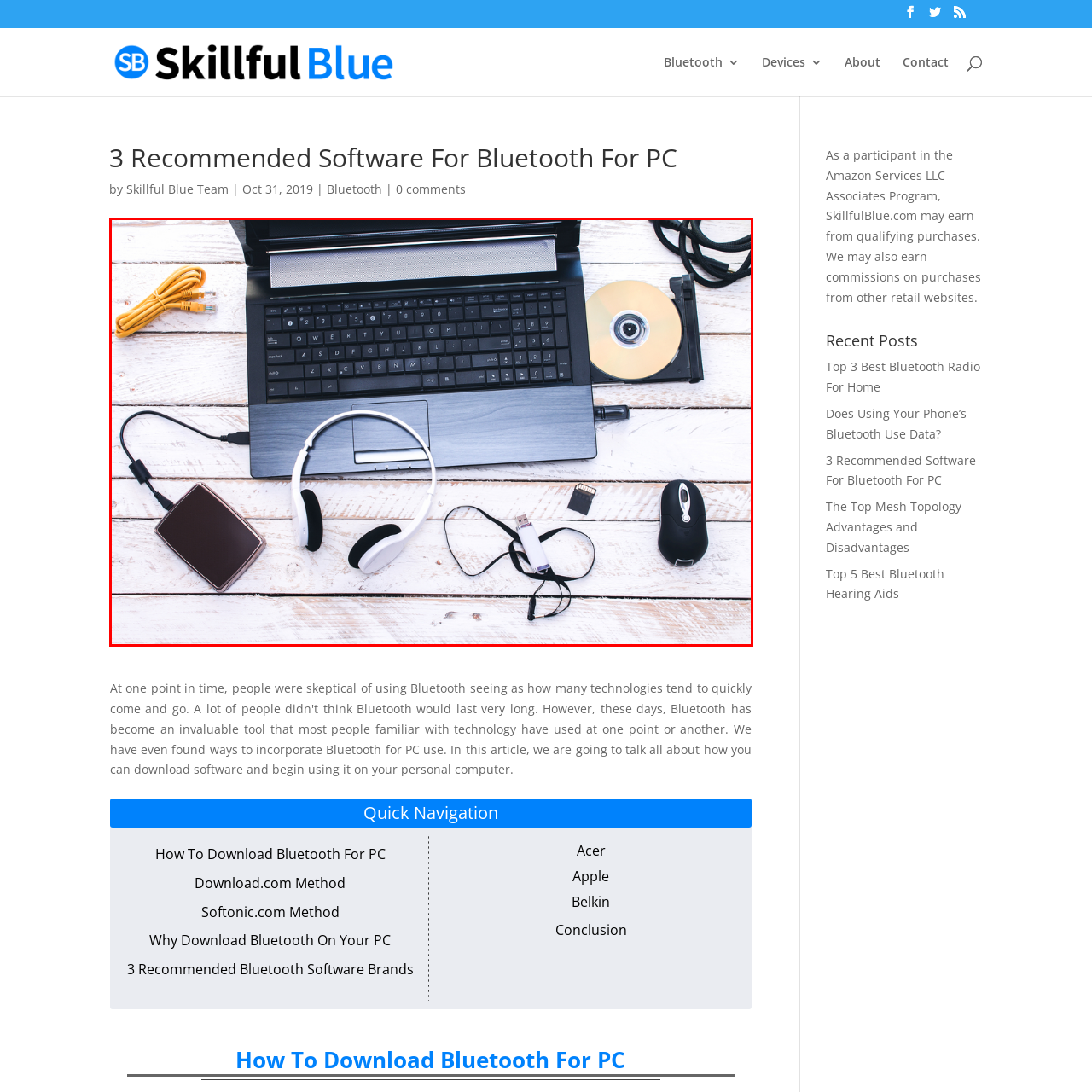What is the purpose of the yellow cables?
Analyze the image segment within the red bounding box and respond to the question using a single word or brief phrase.

connectivity options